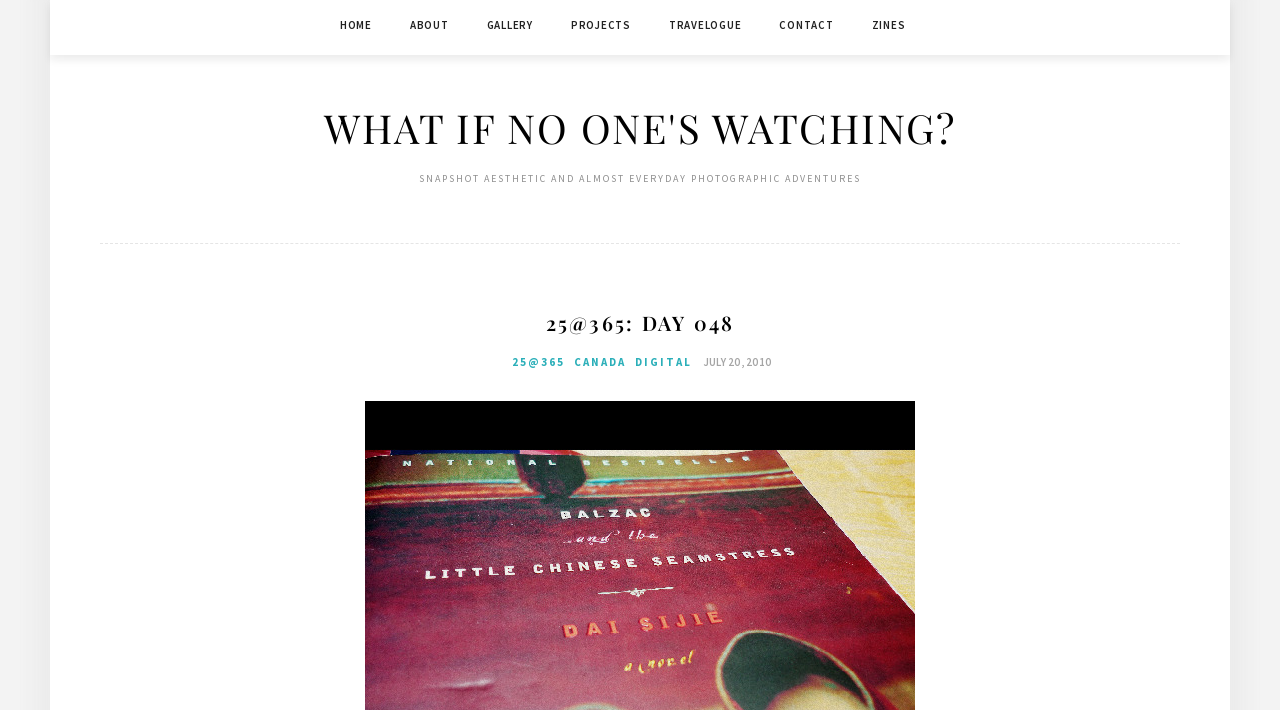Where was the photograph taken? Based on the image, give a response in one word or a short phrase.

Canada